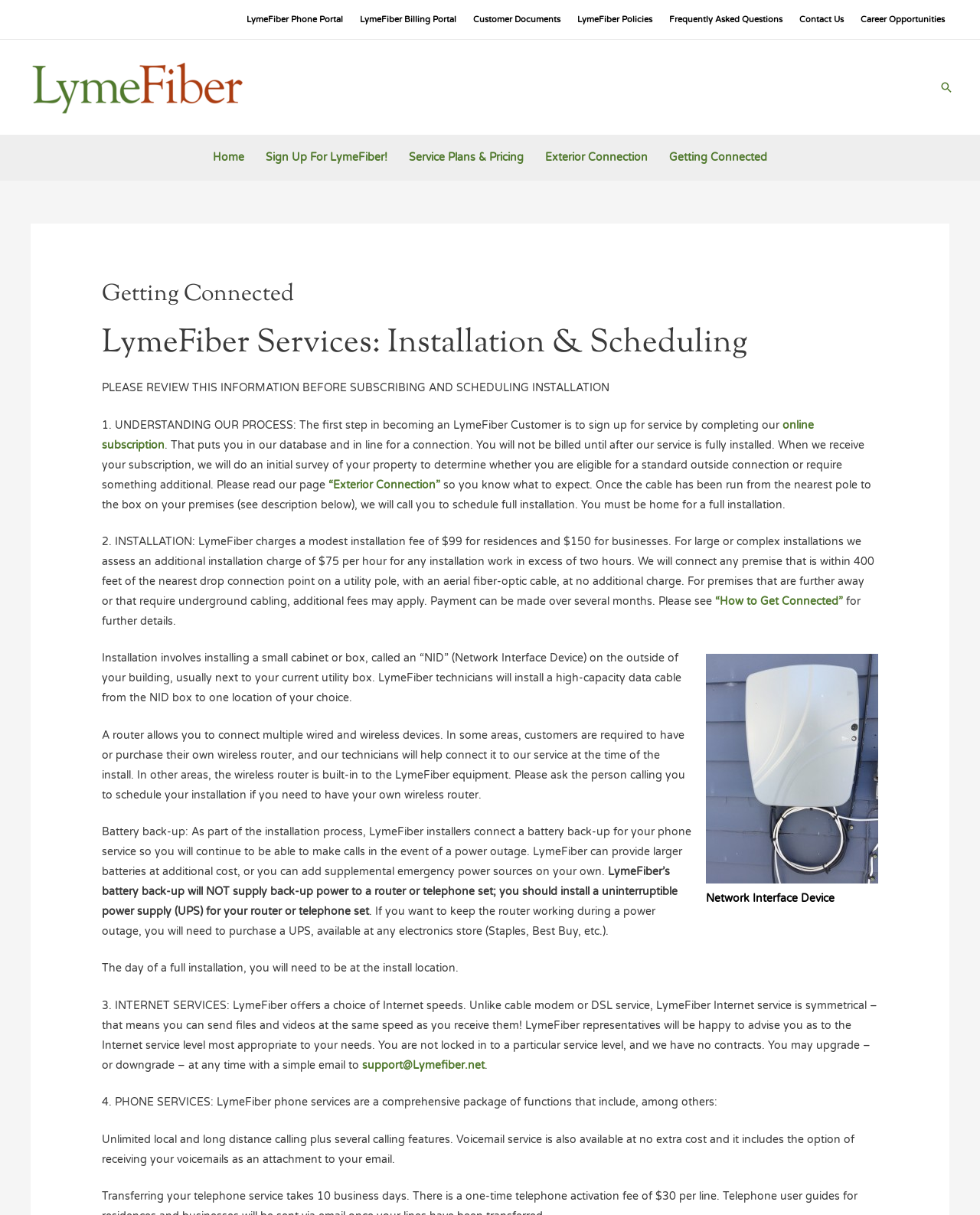Please specify the bounding box coordinates of the clickable section necessary to execute the following command: "Learn about Exterior Connection".

[0.545, 0.111, 0.672, 0.149]